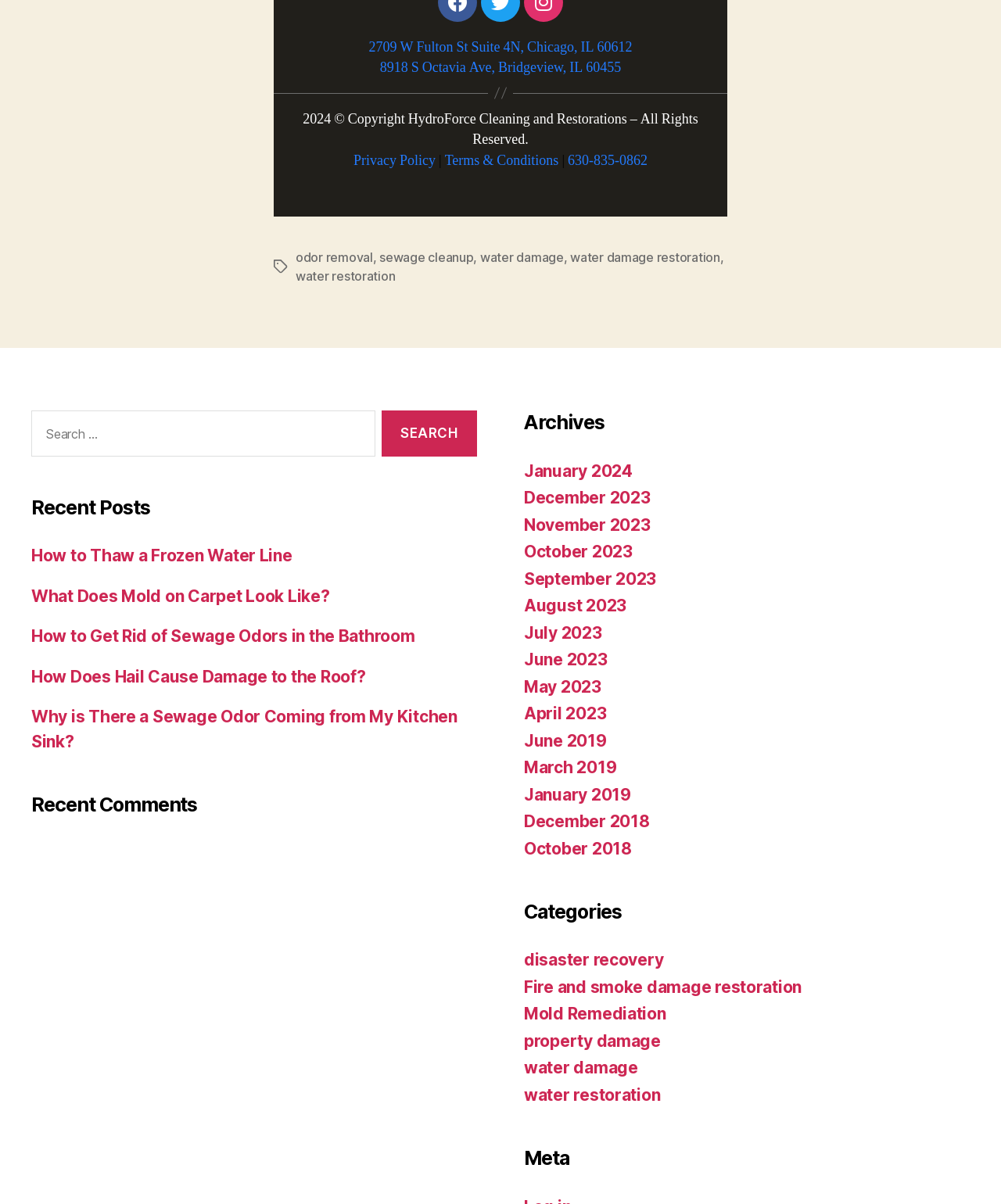Determine the bounding box coordinates for the area that needs to be clicked to fulfill this task: "Learn about water damage restoration". The coordinates must be given as four float numbers between 0 and 1, i.e., [left, top, right, bottom].

[0.57, 0.207, 0.719, 0.22]